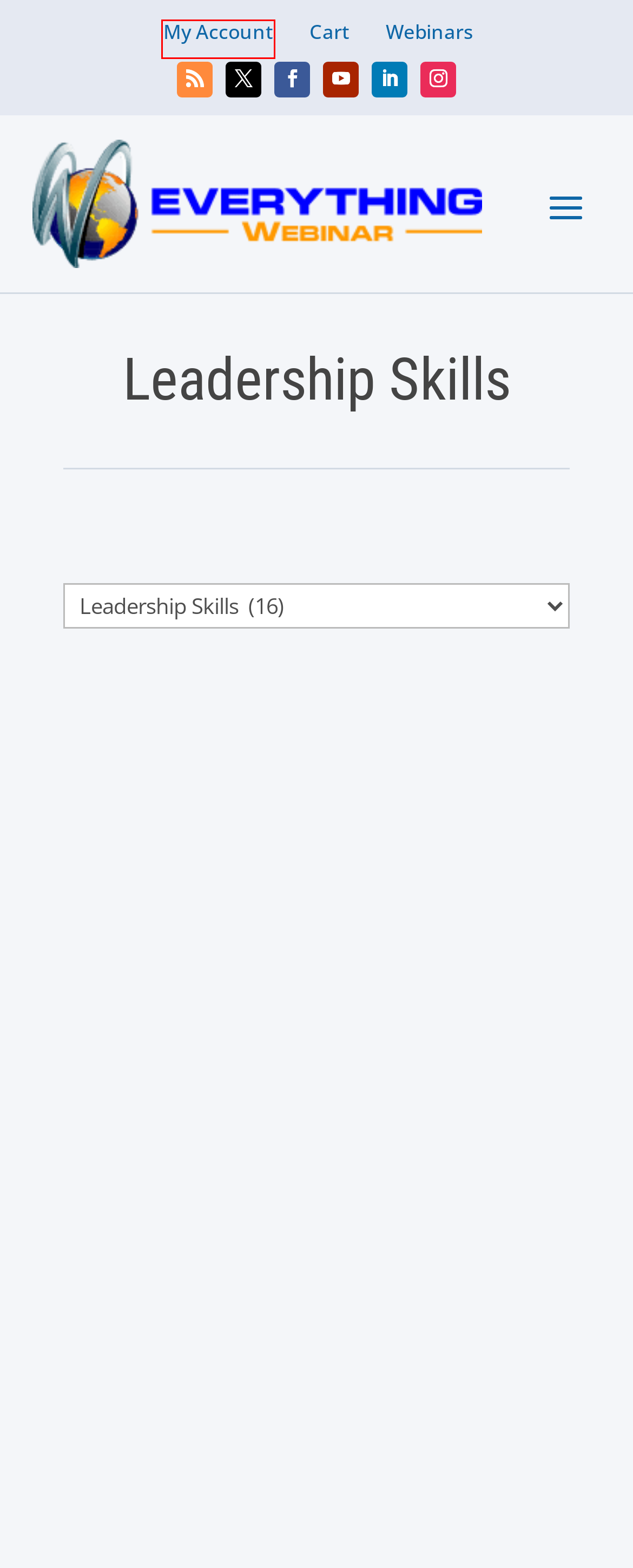Examine the screenshot of the webpage, which has a red bounding box around a UI element. Select the webpage description that best fits the new webpage after the element inside the red bounding box is clicked. Here are the choices:
A. Are you Zooming in on the Right Things in your Zoom Meetings? - Everything Webinar
B. Webinars Archives - Everything Webinar
C. Terms Of Service - Privacy Policy
D. Remote Selling Made Effective via Sales Reps Coaching - Everything Webinar
E. My Account - Everything Webinar
F. DIVI Web Designers ❤️ Indigo Marmoset
G. Cart - Everything Webinar
H. Everything Webinar

E